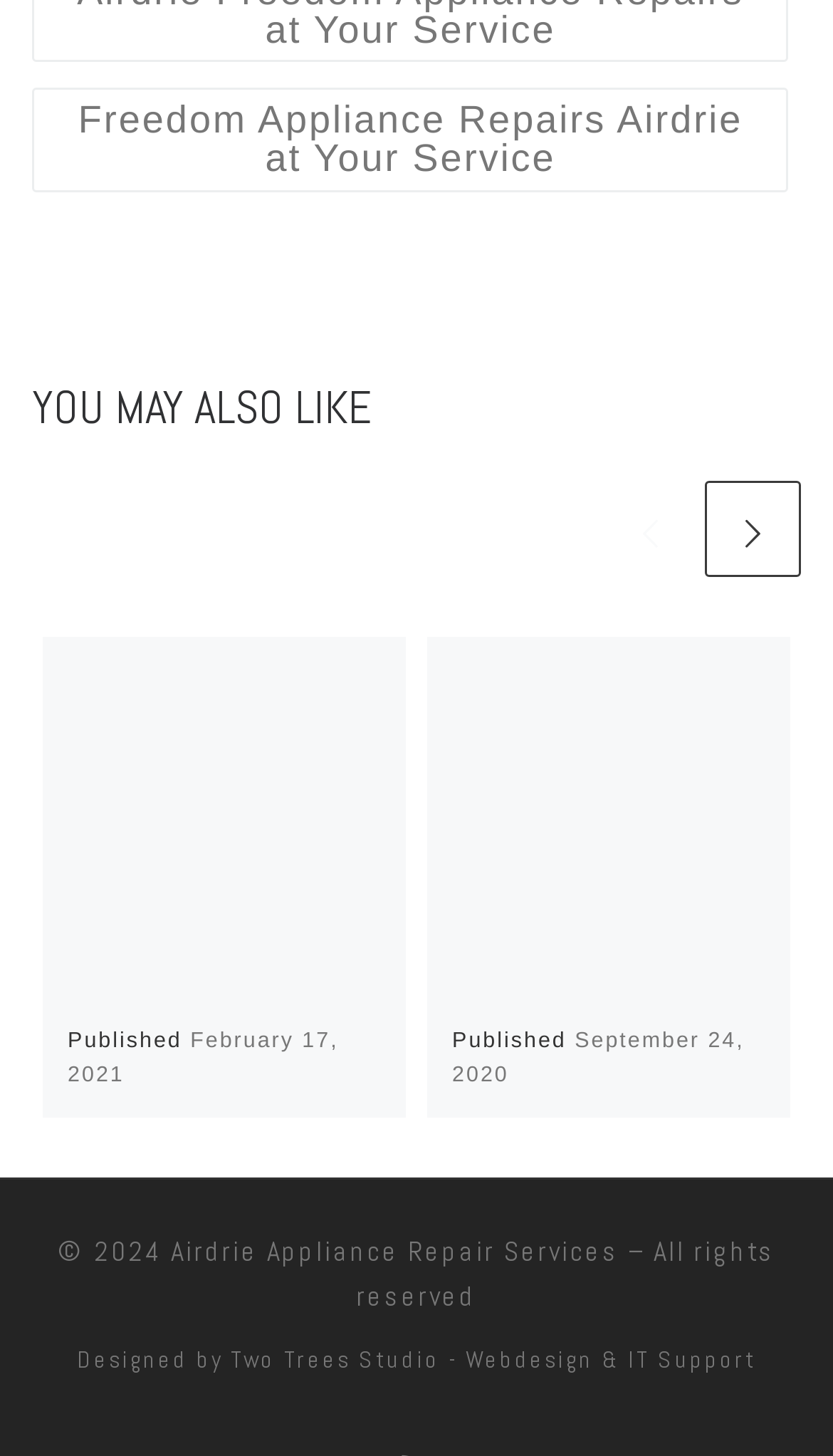Determine the bounding box coordinates of the clickable region to carry out the instruction: "View the article about Airdrie dishwasher repair".

[0.051, 0.438, 0.487, 0.687]